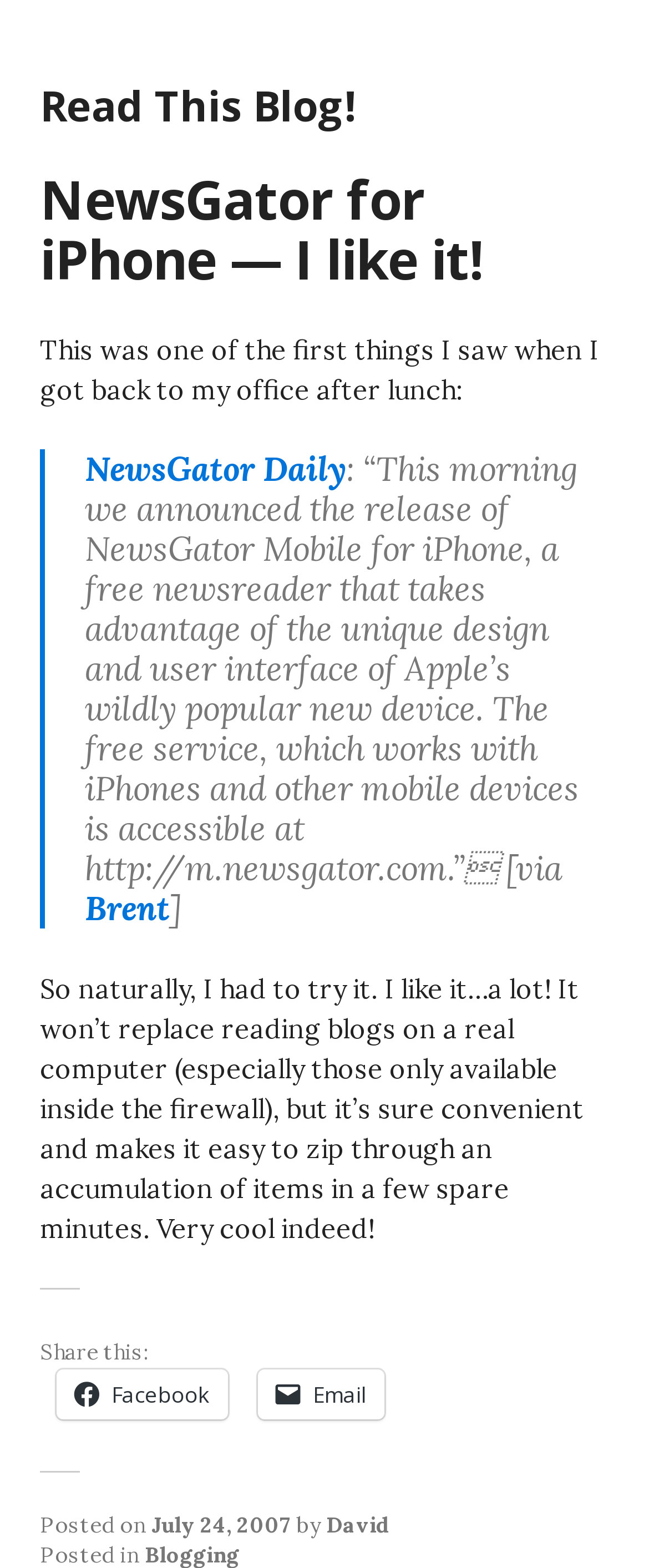Provide the bounding box coordinates of the HTML element this sentence describes: "Gossip". The bounding box coordinates consist of four float numbers between 0 and 1, i.e., [left, top, right, bottom].

None